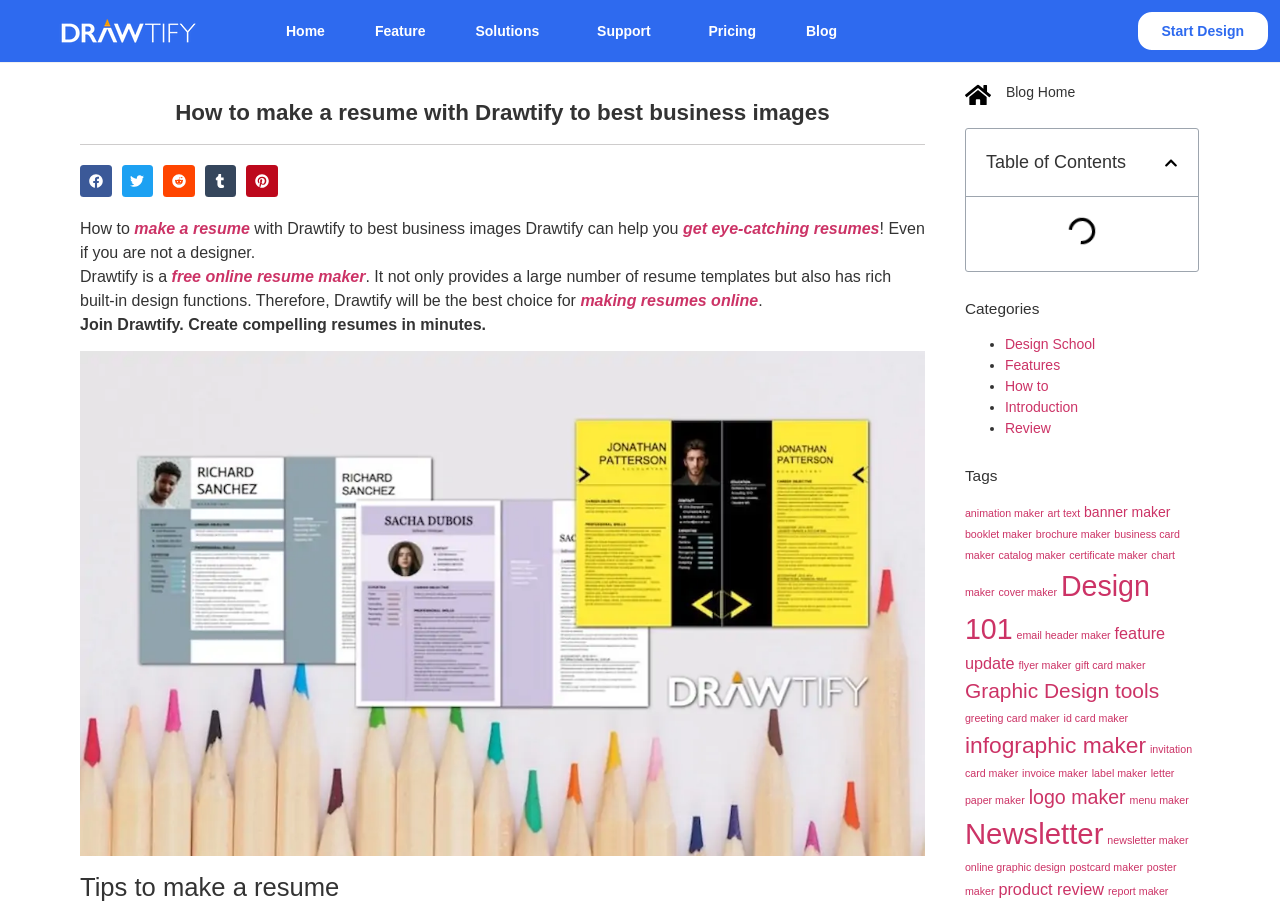Find the bounding box coordinates for the area you need to click to carry out the instruction: "Click on 'Start Design'". The coordinates should be four float numbers between 0 and 1, indicated as [left, top, right, bottom].

[0.887, 0.011, 0.992, 0.058]